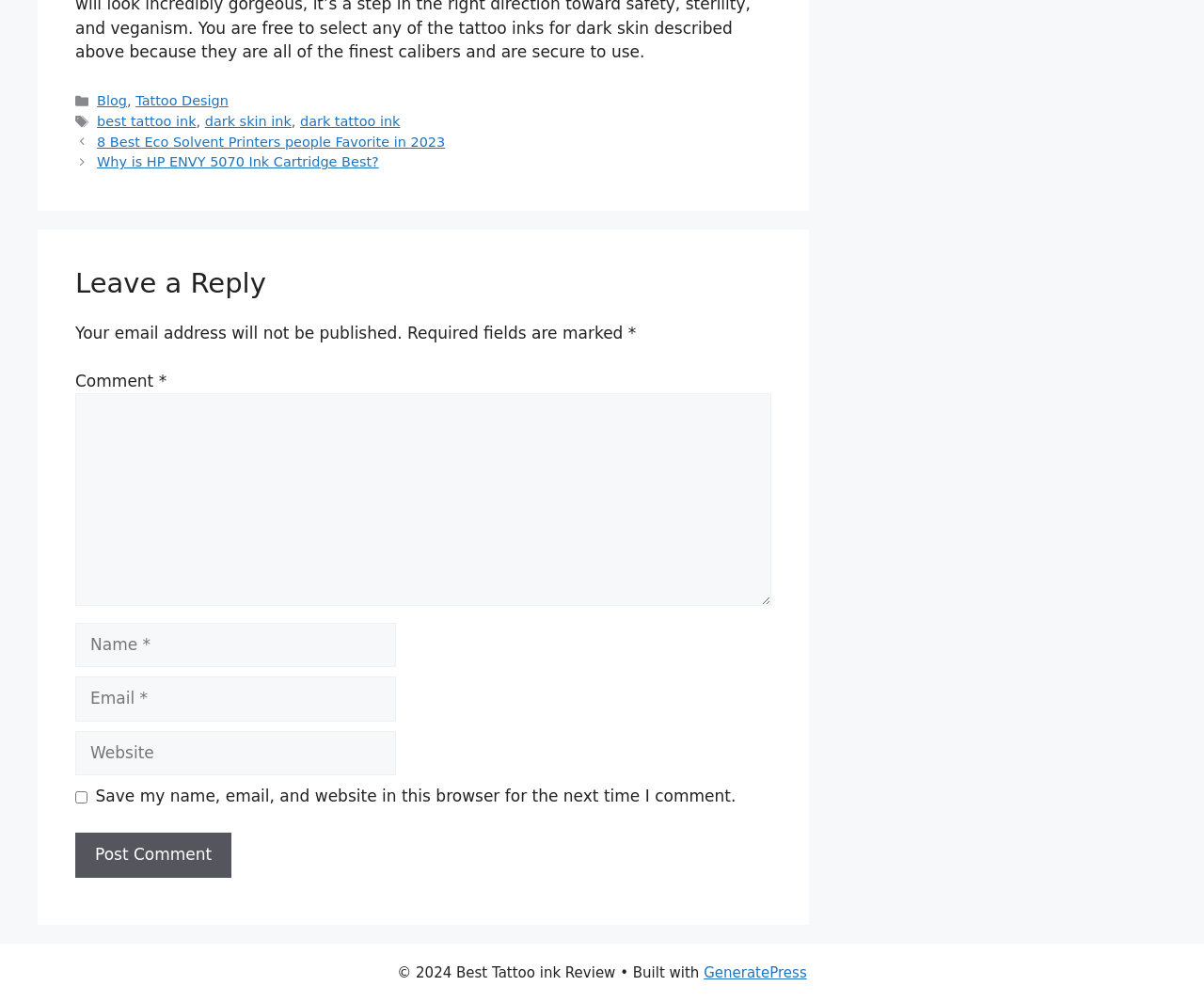Please specify the bounding box coordinates of the clickable section necessary to execute the following command: "Click on the 'Blog' link".

[0.081, 0.093, 0.105, 0.108]